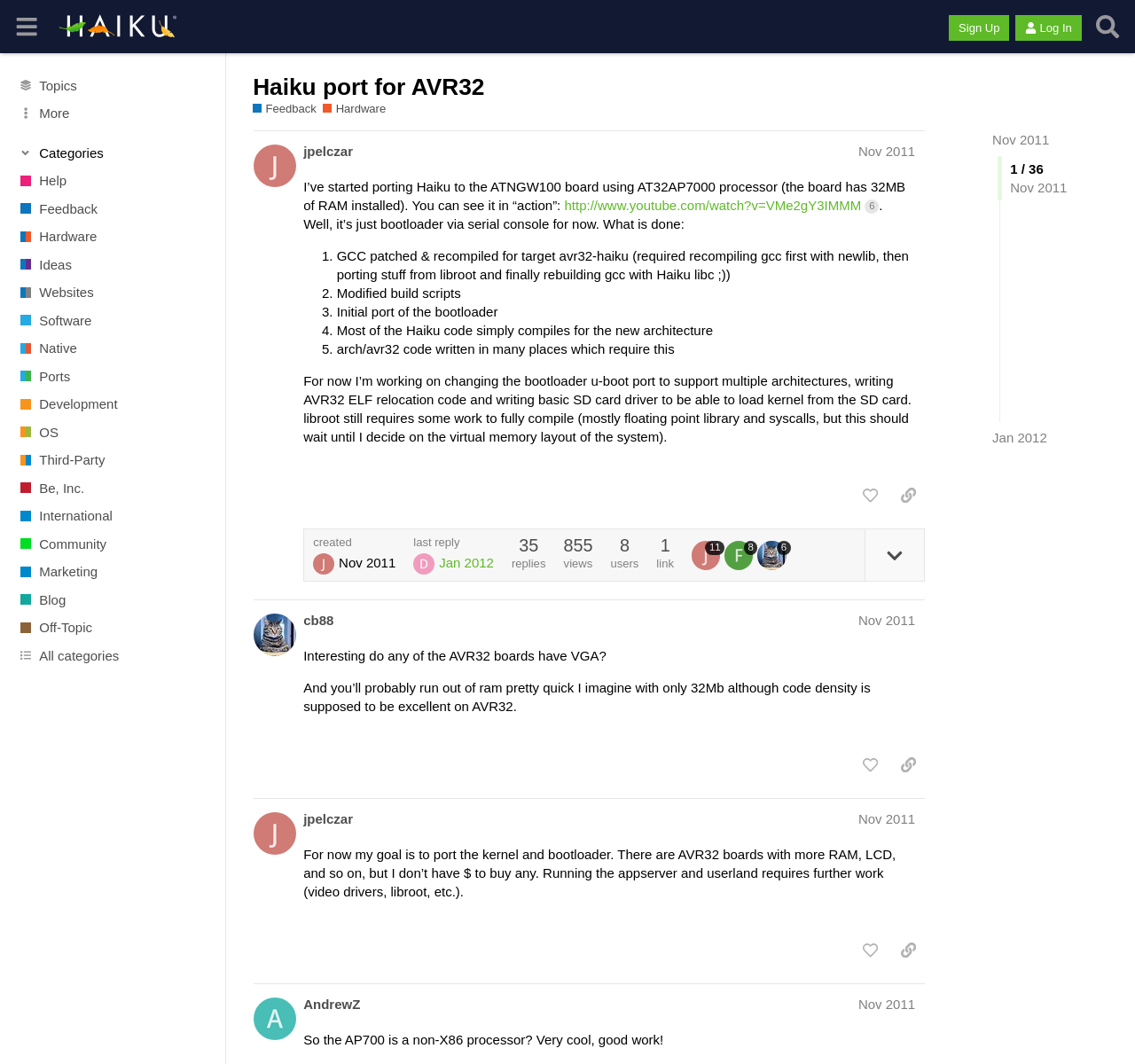Please examine the image and answer the question with a detailed explanation:
What is the link provided in the post?

The link provided in the post can be found in the text of the post, where it says 'You can see it in “action”: http://www.youtube.com/watch?v=VMe2gY3IMMM'. This is a link to a YouTube video.